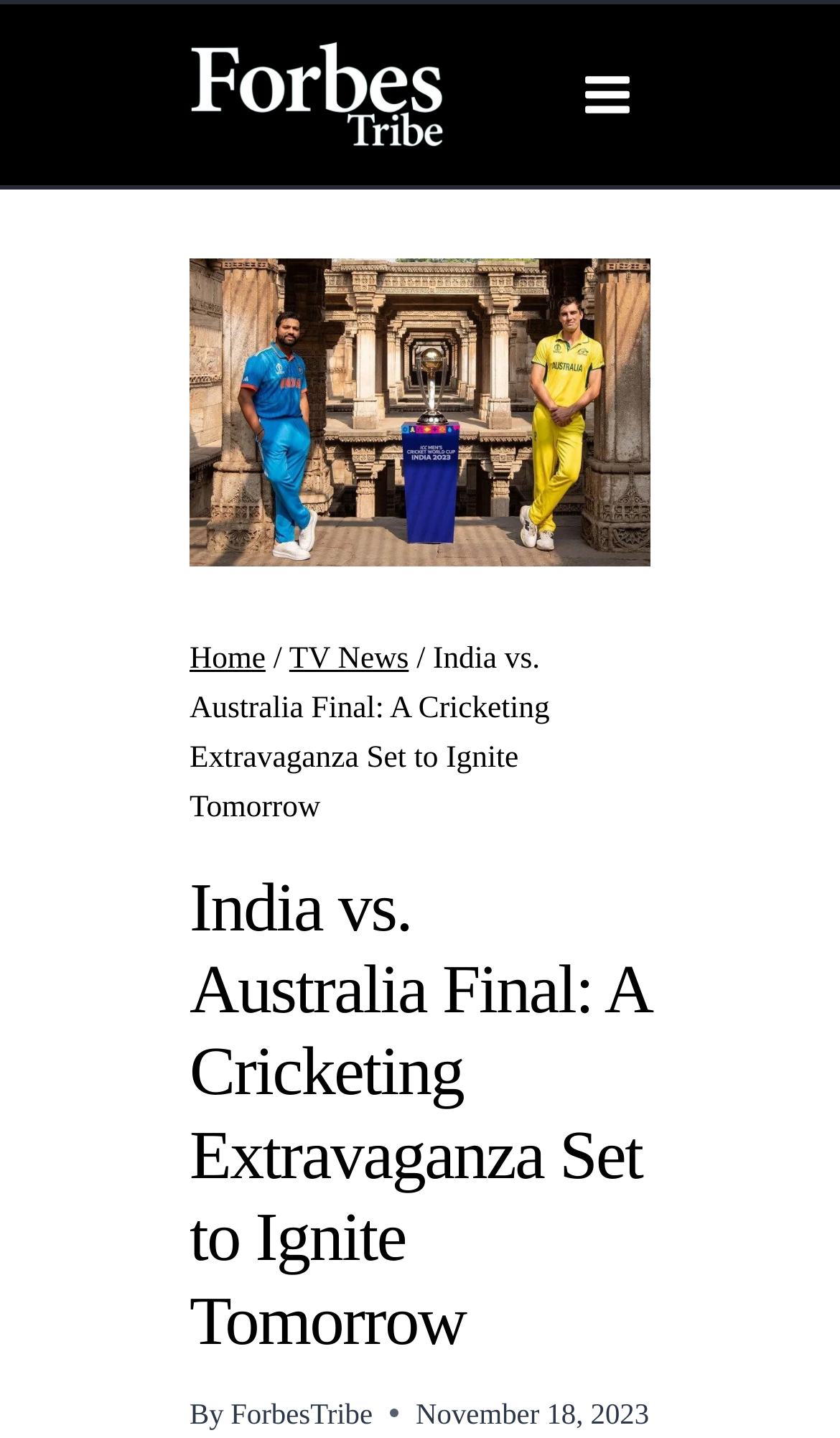What is the current navigation path?
Using the image provided, answer with just one word or phrase.

Home > TV News